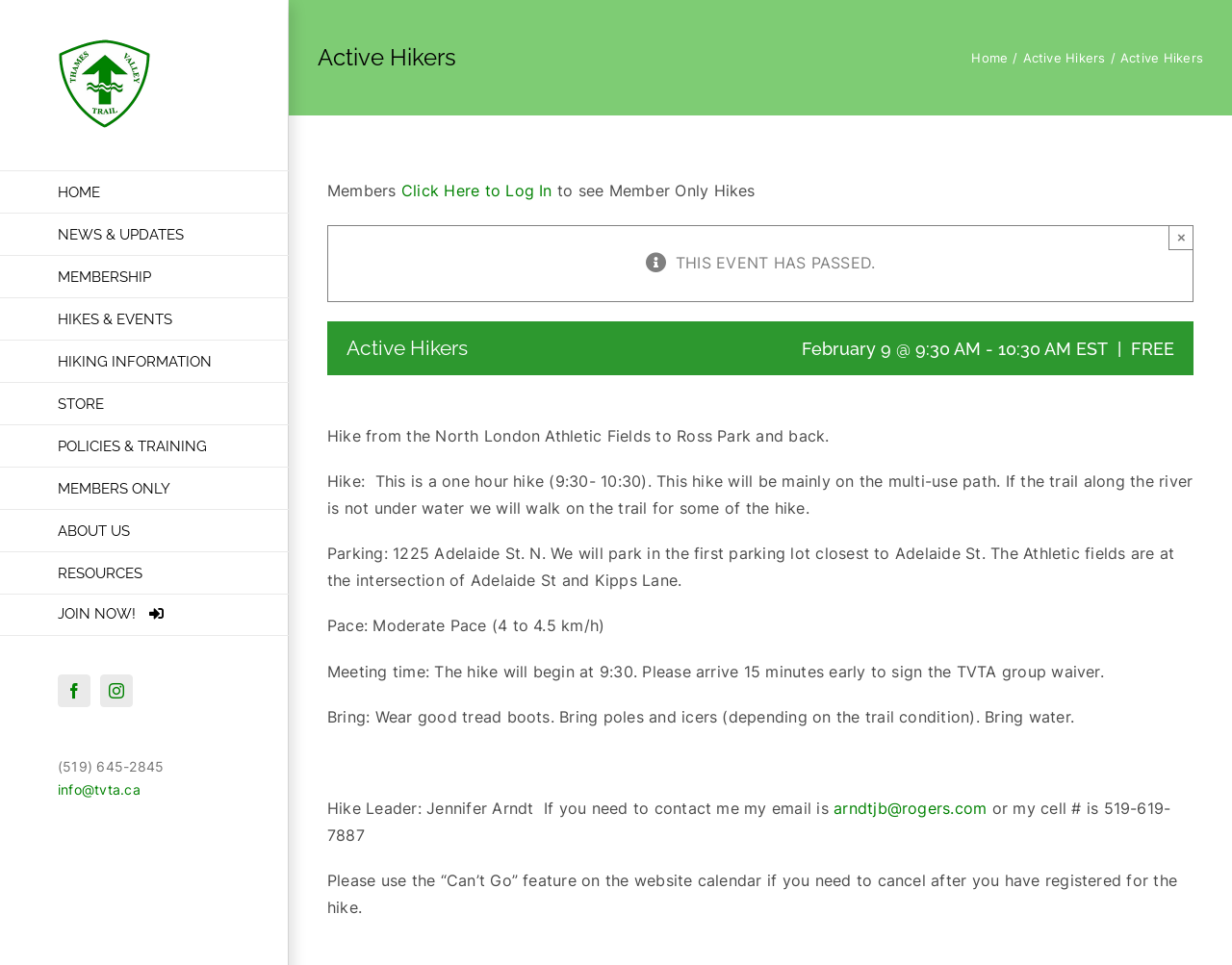Identify the bounding box coordinates of the element to click to follow this instruction: 'Click the 'Close' button'. Ensure the coordinates are four float values between 0 and 1, provided as [left, top, right, bottom].

[0.948, 0.233, 0.969, 0.259]